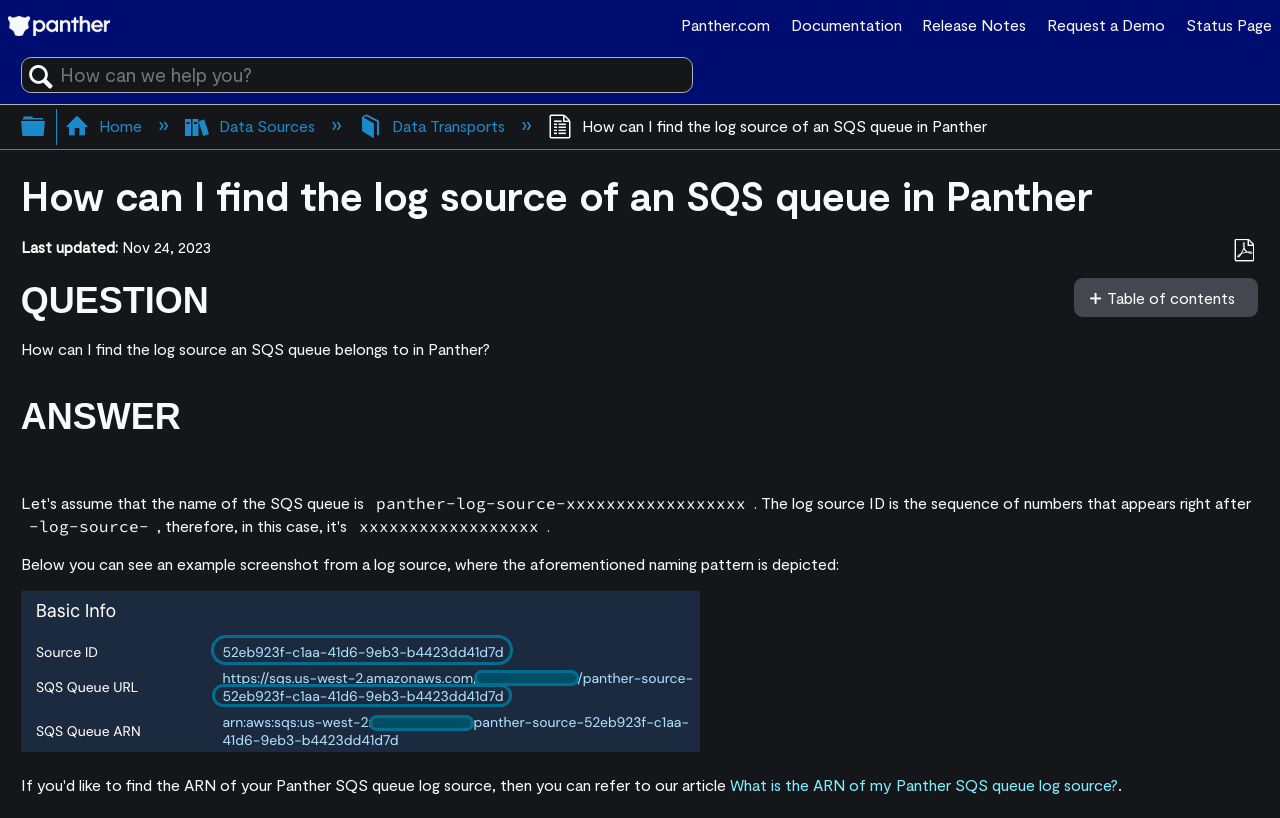Respond with a single word or phrase for the following question: 
What is the current page about?

Finding log source of SQS queue in Panther